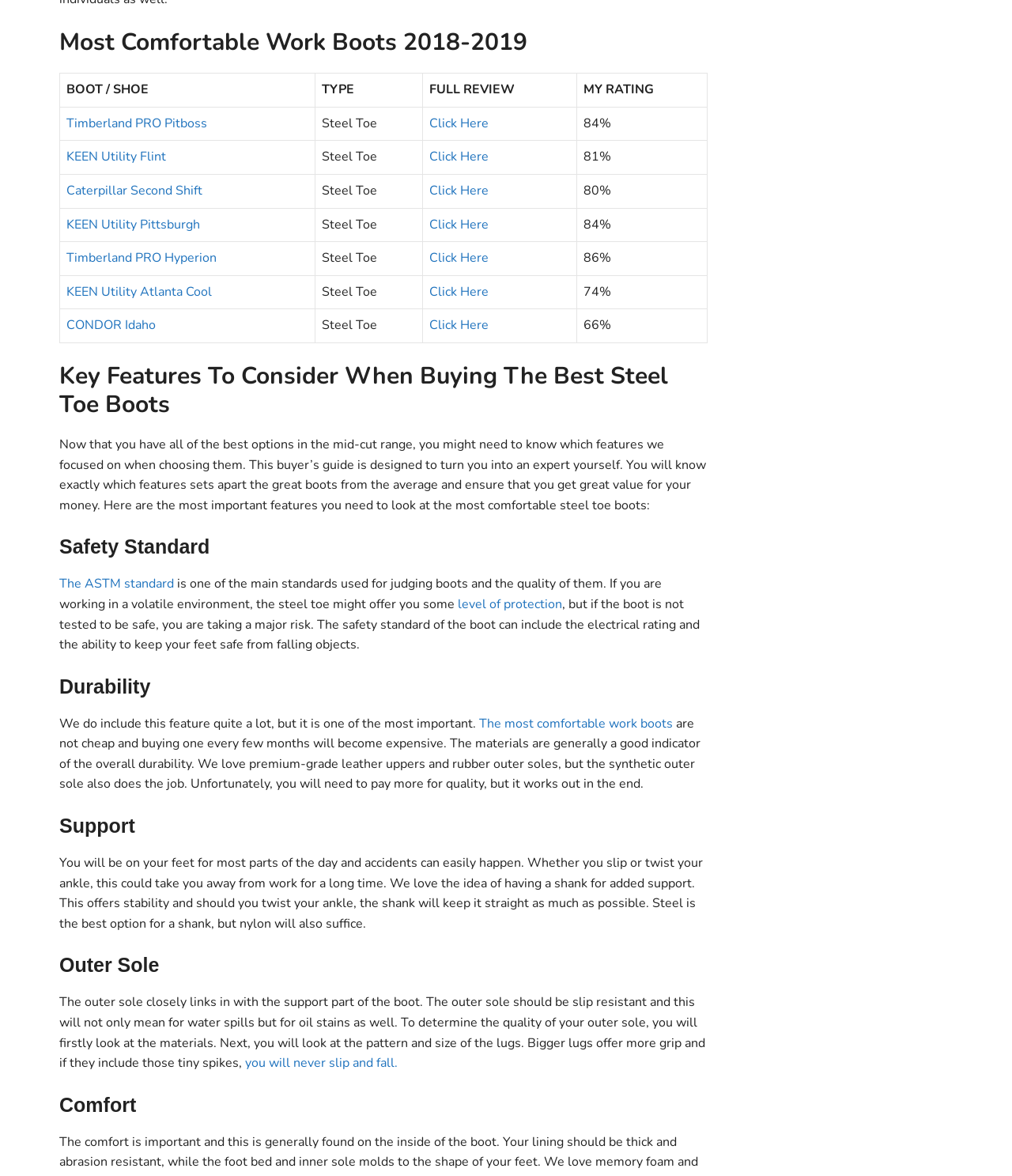Could you please study the image and provide a detailed answer to the question:
What is the title of the webpage?

The title of the webpage is 'Most Comfortable Work Boots 2018-2019' which is indicated by the heading element at the top of the webpage.